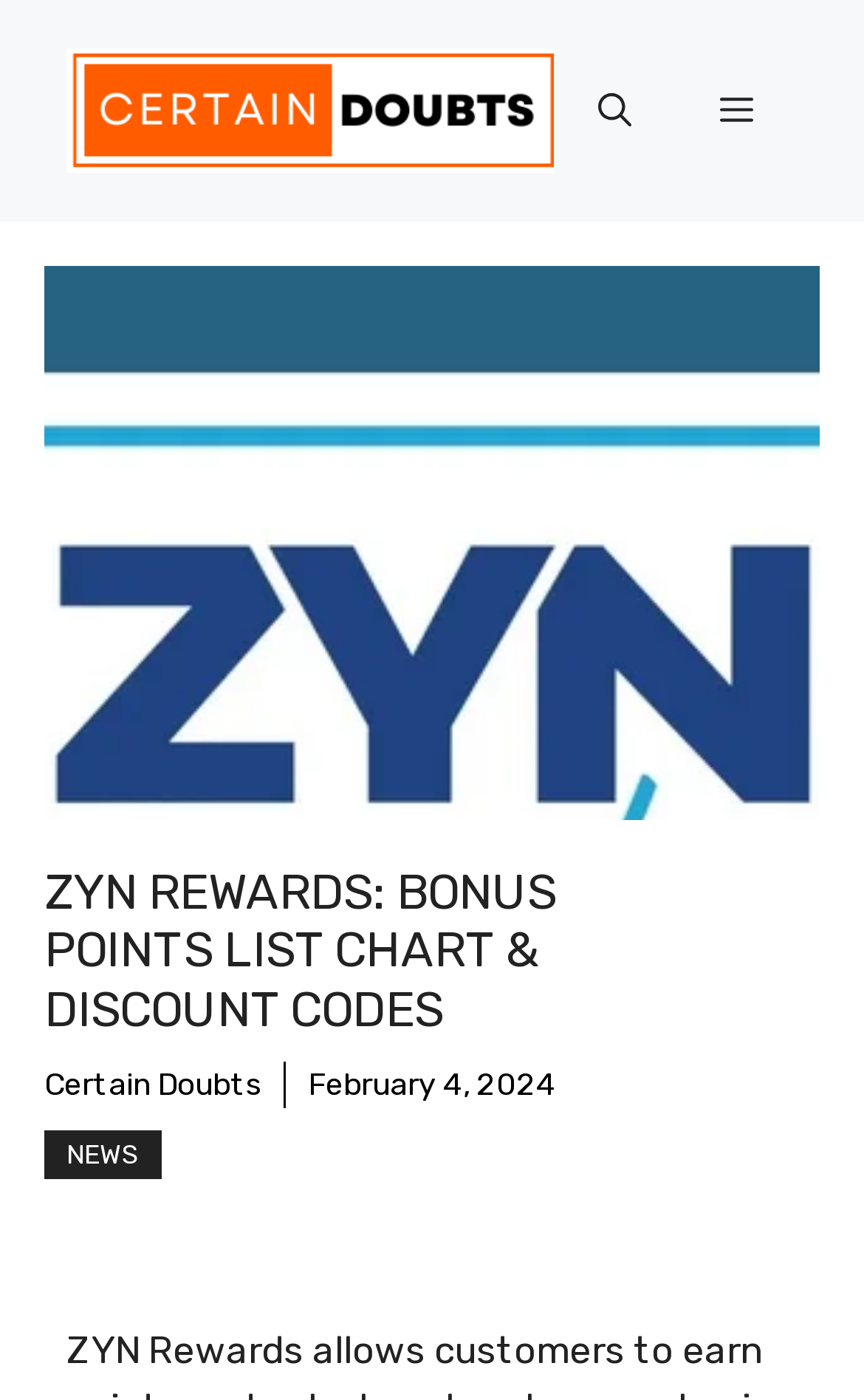Please provide the bounding box coordinate of the region that matches the element description: aria-label="Open search". Coordinates should be in the format (top-left x, top-left y, bottom-right x, bottom-right y) and all values should be between 0 and 1.

[0.641, 0.032, 0.782, 0.127]